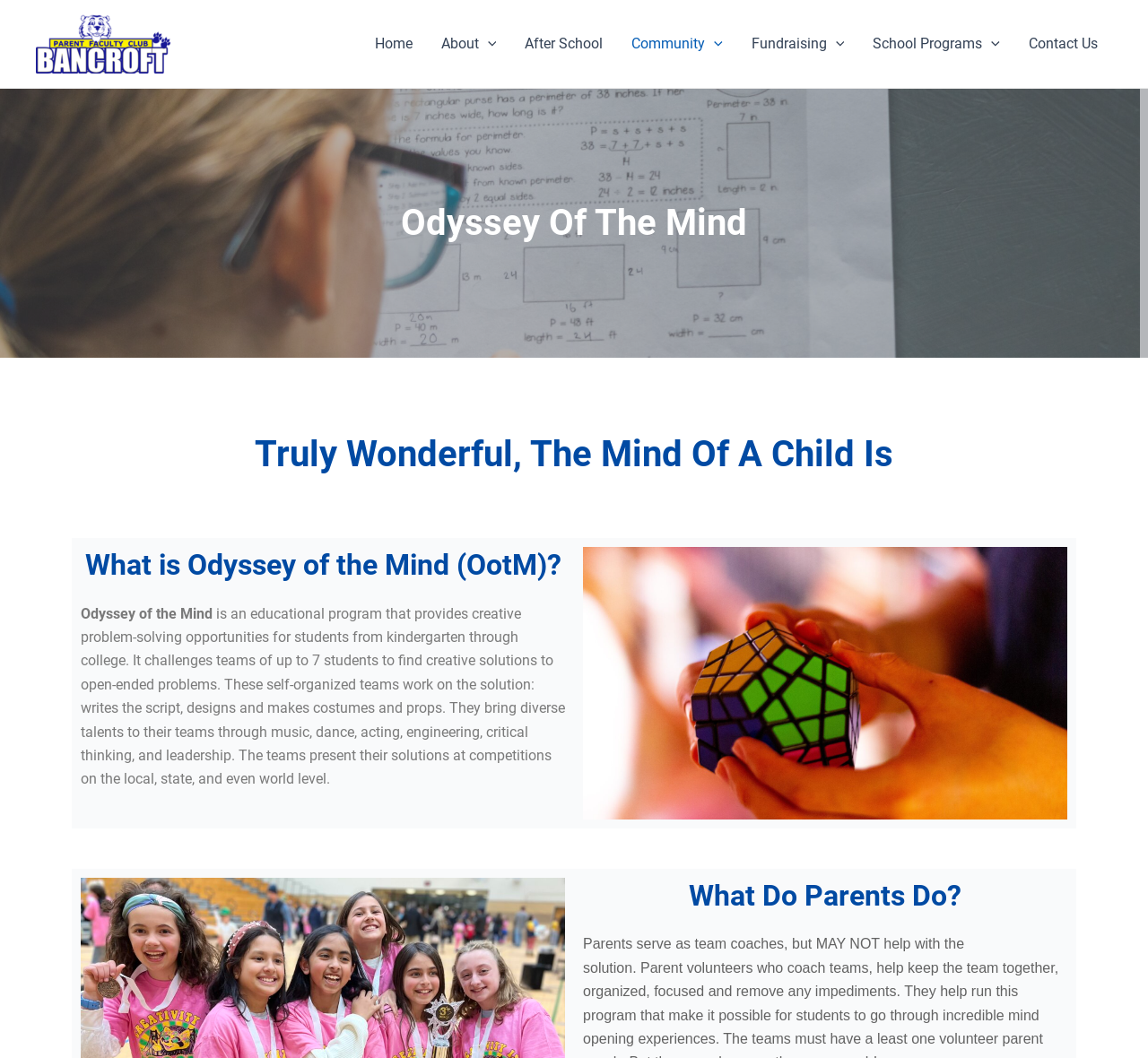Locate the bounding box coordinates of the element I should click to achieve the following instruction: "Go to After School".

[0.445, 0.02, 0.538, 0.063]